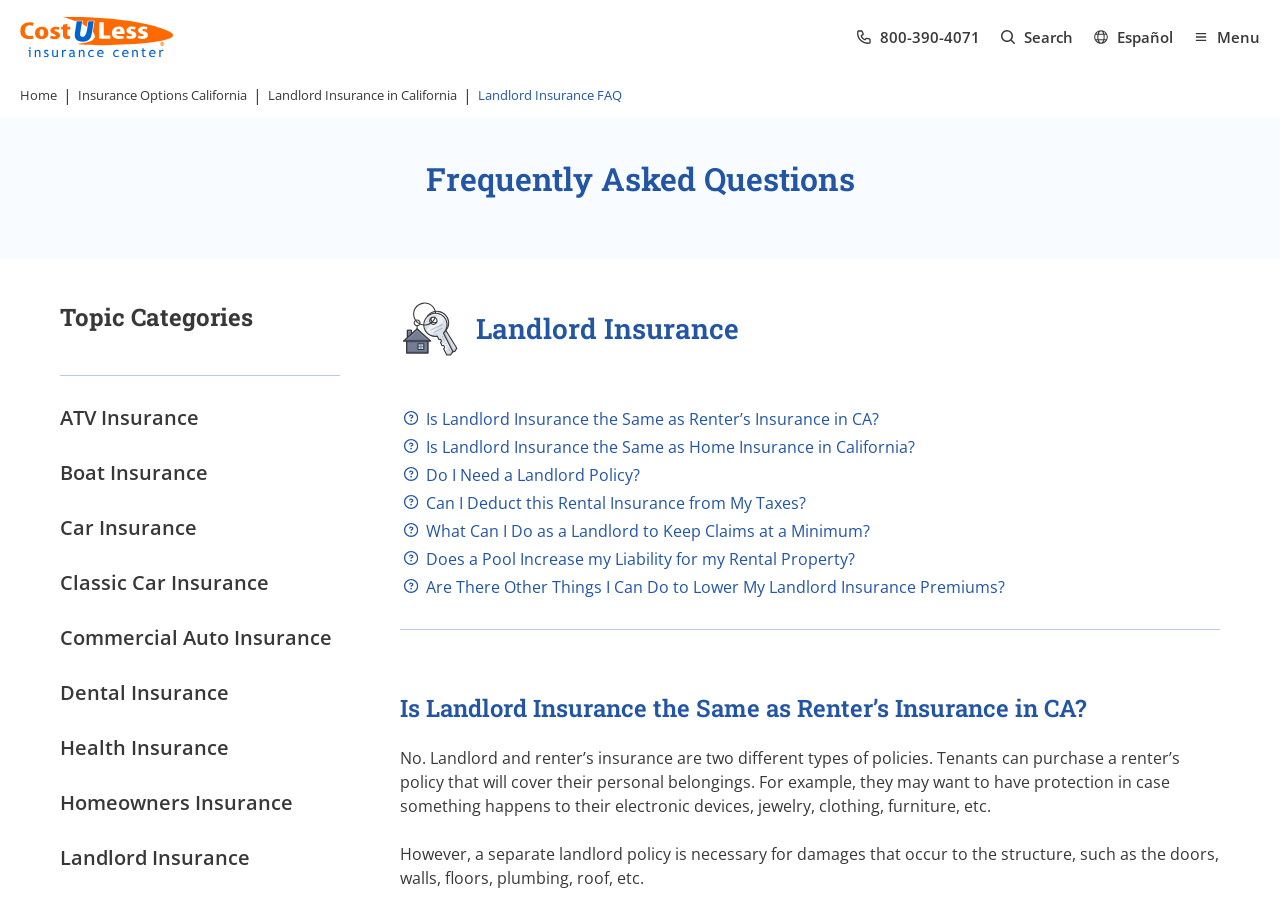What is the phone number to call for more information?
Utilize the information in the image to give a detailed answer to the question.

The phone number is found in the top-right corner of the webpage, next to the 'Call us at' link, which is a static text element with the phone number '800-390-4071'.